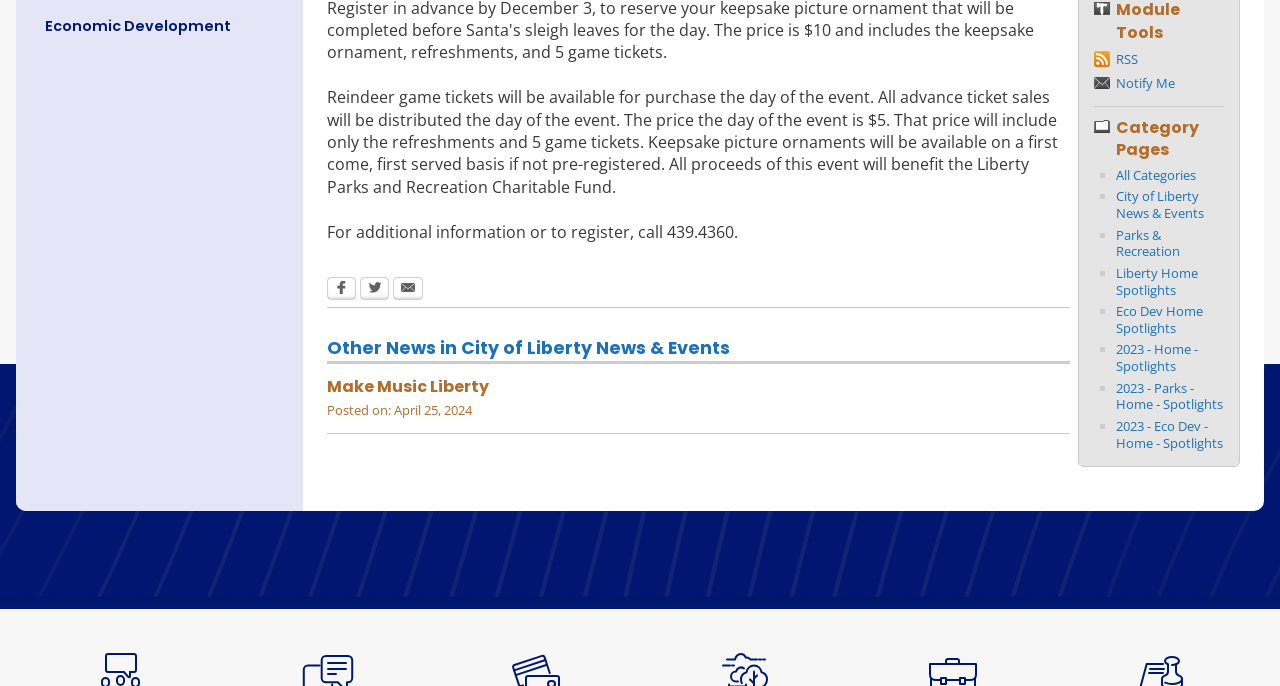Determine the bounding box coordinates of the UI element described below. Use the format (top-left x, top-left y, bottom-right x, bottom-right y) with floating point numbers between 0 and 1: Make Music Liberty

[0.255, 0.546, 0.382, 0.58]